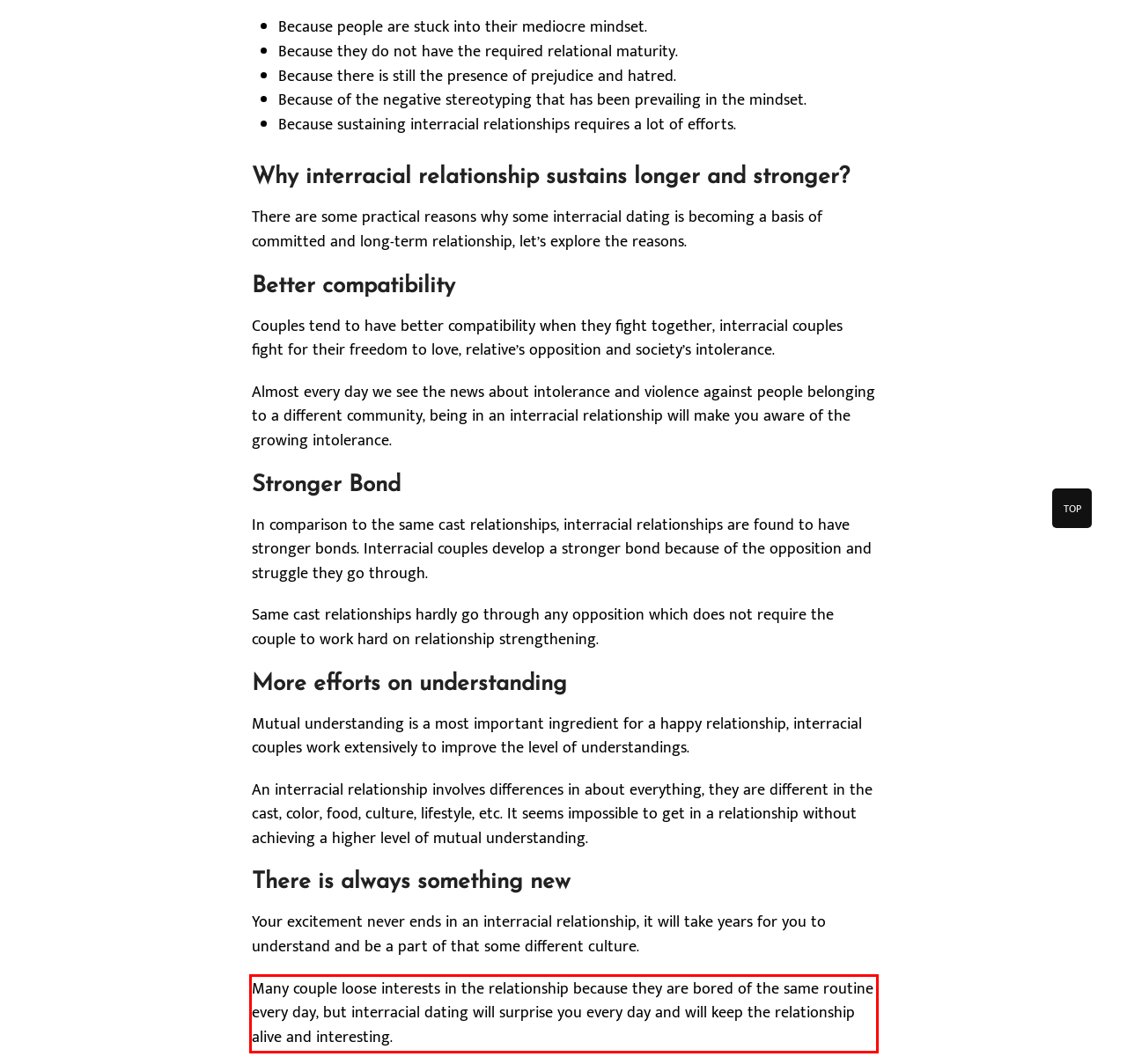Observe the screenshot of the webpage that includes a red rectangle bounding box. Conduct OCR on the content inside this red bounding box and generate the text.

Many couple loose interests in the relationship because they are bored of the same routine every day, but interracial dating will surprise you every day and will keep the relationship alive and interesting.